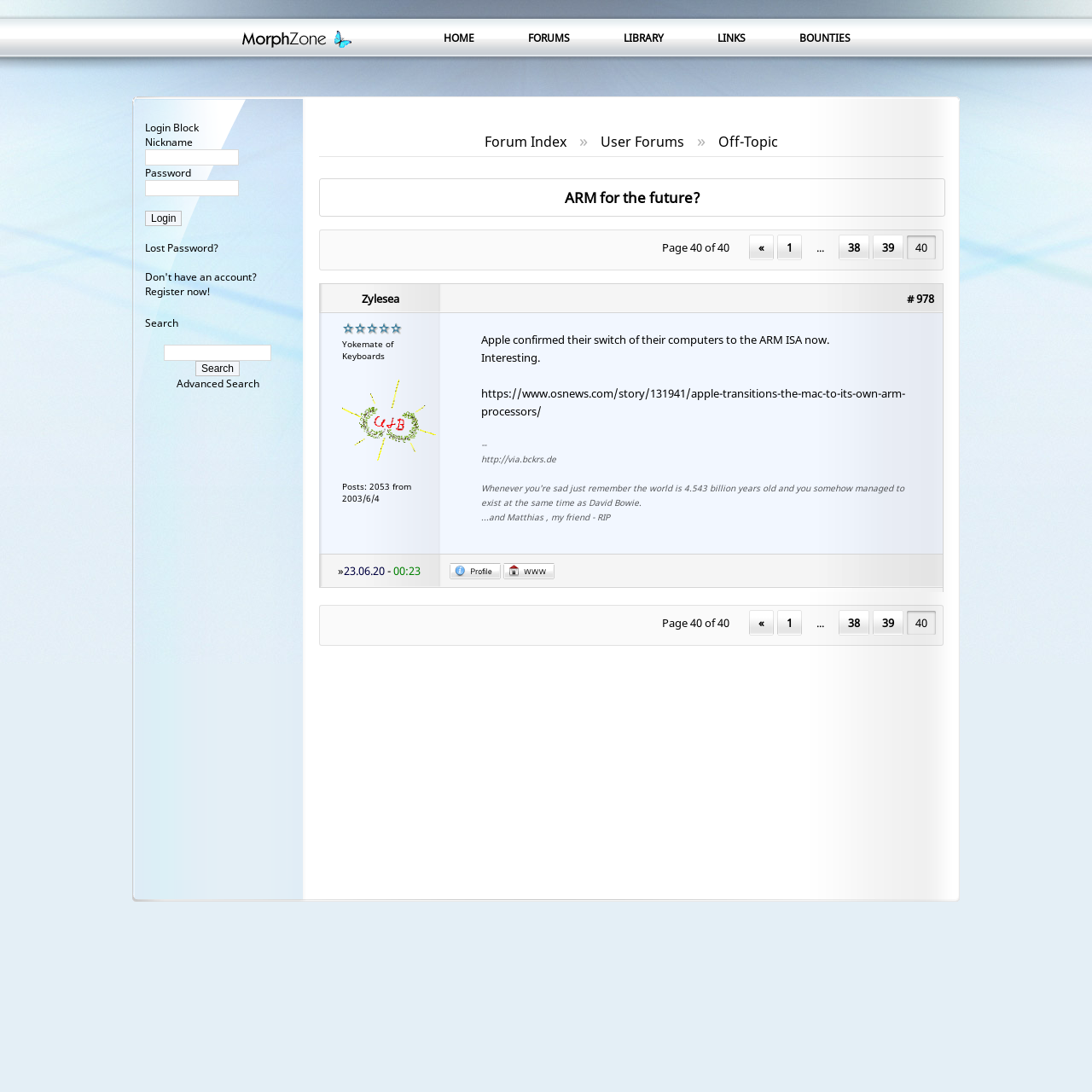How many links are in the top navigation bar?
Respond with a short answer, either a single word or a phrase, based on the image.

6